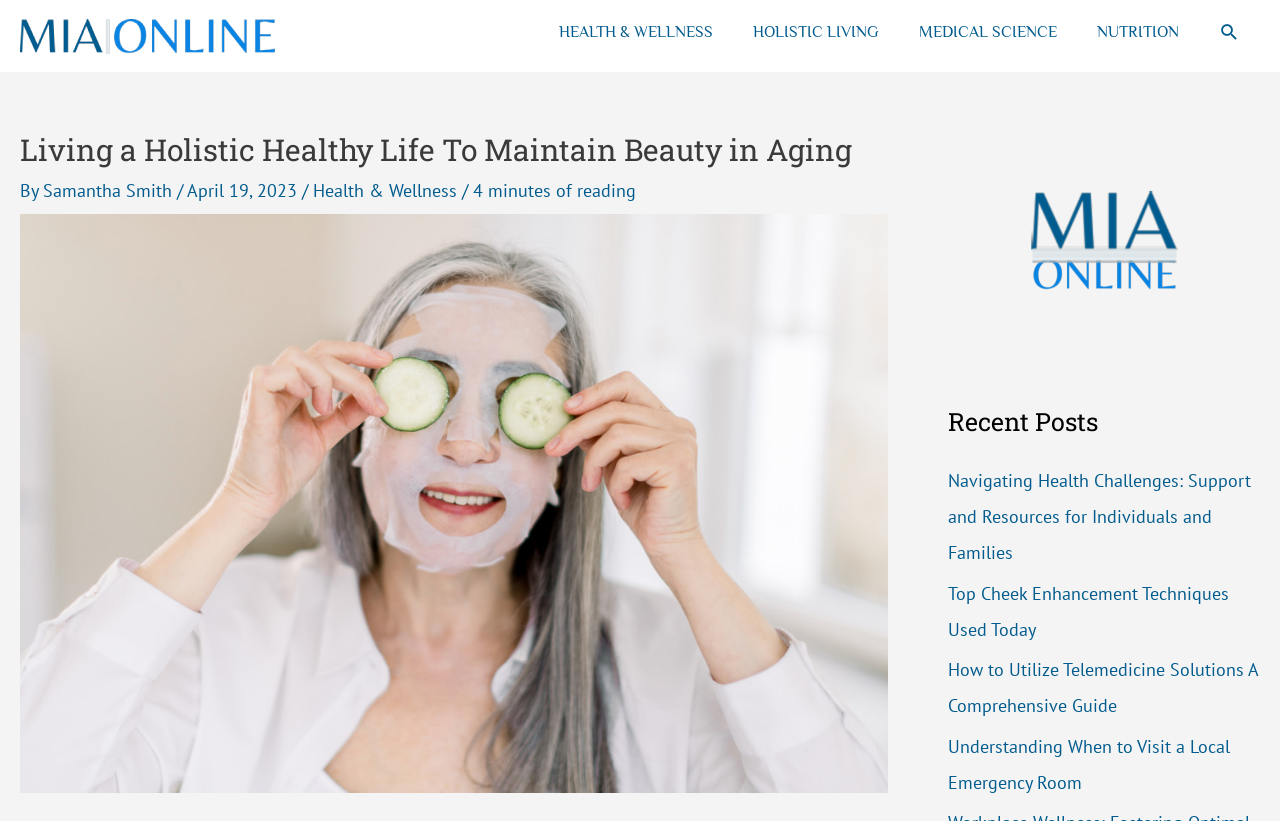Explain in detail what you observe on this webpage.

The webpage is about living a holistic healthy life to maintain beauty in aging. At the top left corner, there is a logo of "Mia-Online" which is a clickable link. Next to the logo, there is a navigation bar with five links: "HEALTH & WELLNESS", "HOLISTIC LIVING", "MEDICAL SCIENCE", "NUTRITION", and a search icon link at the far right.

Below the navigation bar, there is a main heading that reads "Living a Holistic Healthy Life To Maintain Beauty in Aging" followed by the author's name "Samantha Smith" and the date "April 19, 2023". The article is categorized under "Health & Wellness" and takes approximately 4 minutes to read.

To the right of the article's metadata, there is a large image of a woman doing skincare. Below the image, there is a section titled "Recent Posts" with four links to other articles: "Navigating Health Challenges: Support and Resources for Individuals and Families", "Top Cheek Enhancement Techniques Used Today", "How to Utilize Telemedicine Solutions A Comprehensive Guide", and "Understanding When to Visit a Local Emergency Room".